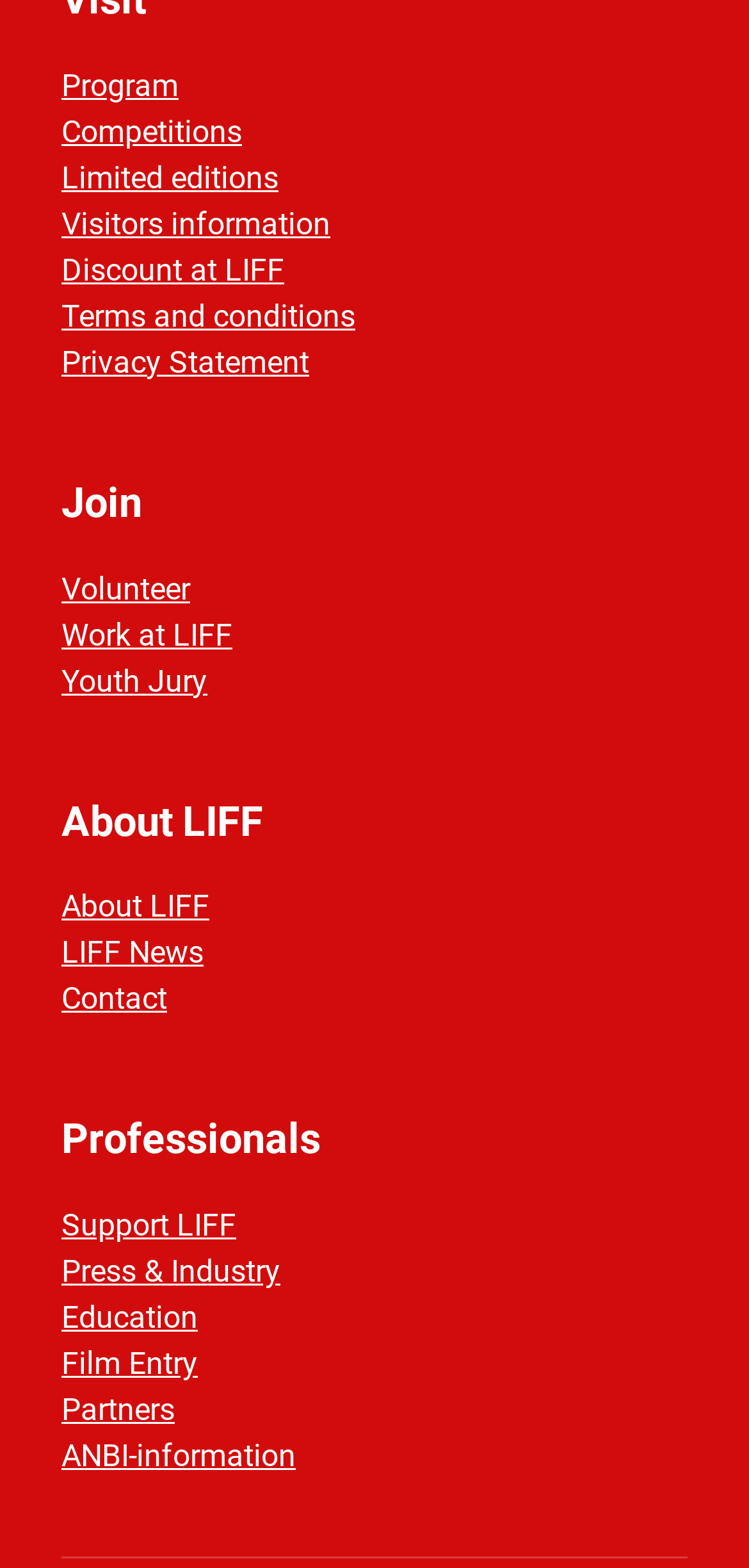Identify the bounding box coordinates of the element that should be clicked to fulfill this task: "Learn about Competitions". The coordinates should be provided as four float numbers between 0 and 1, i.e., [left, top, right, bottom].

[0.082, 0.072, 0.323, 0.095]